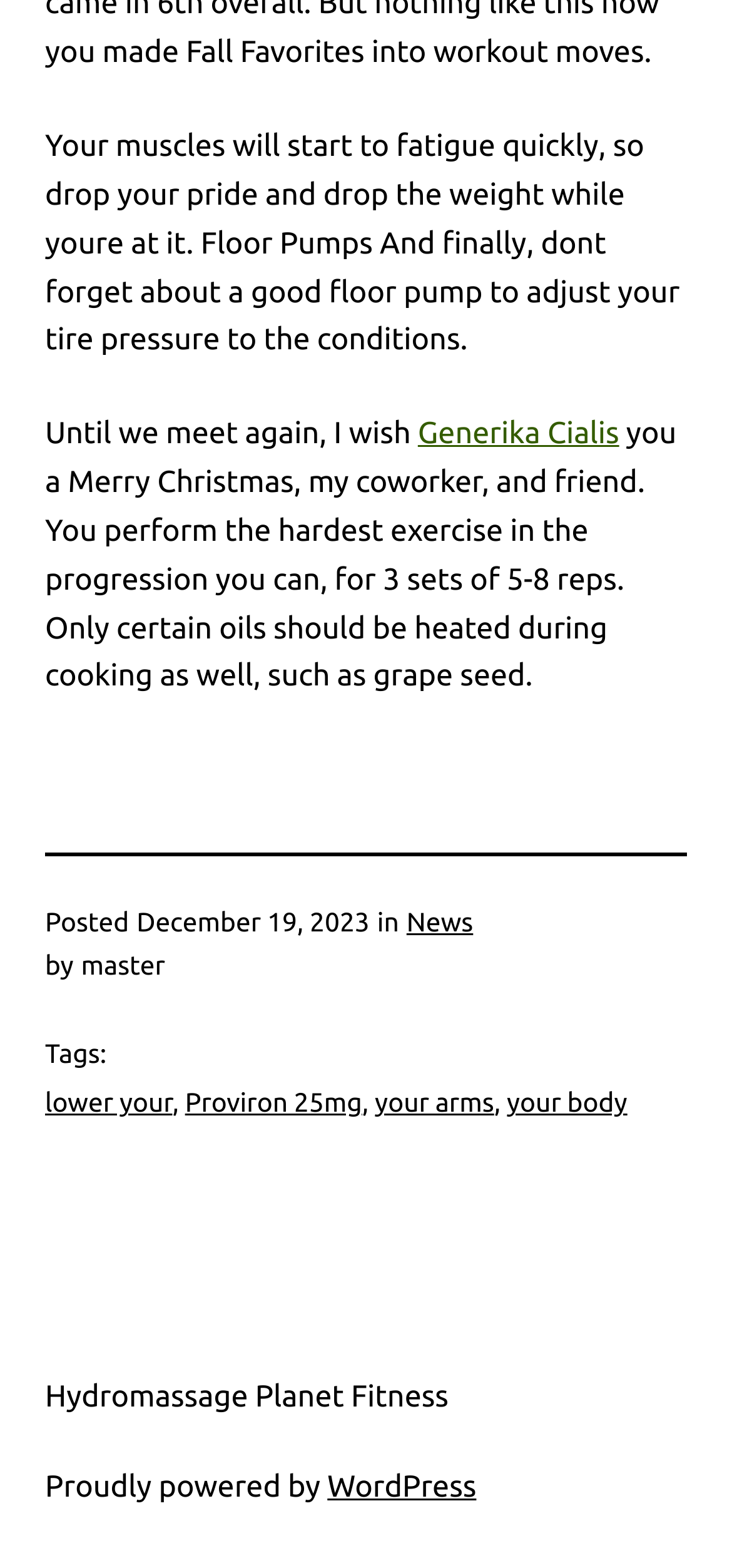Please determine the bounding box of the UI element that matches this description: News. The coordinates should be given as (top-left x, top-left y, bottom-right x, bottom-right y), with all values between 0 and 1.

[0.555, 0.579, 0.646, 0.598]